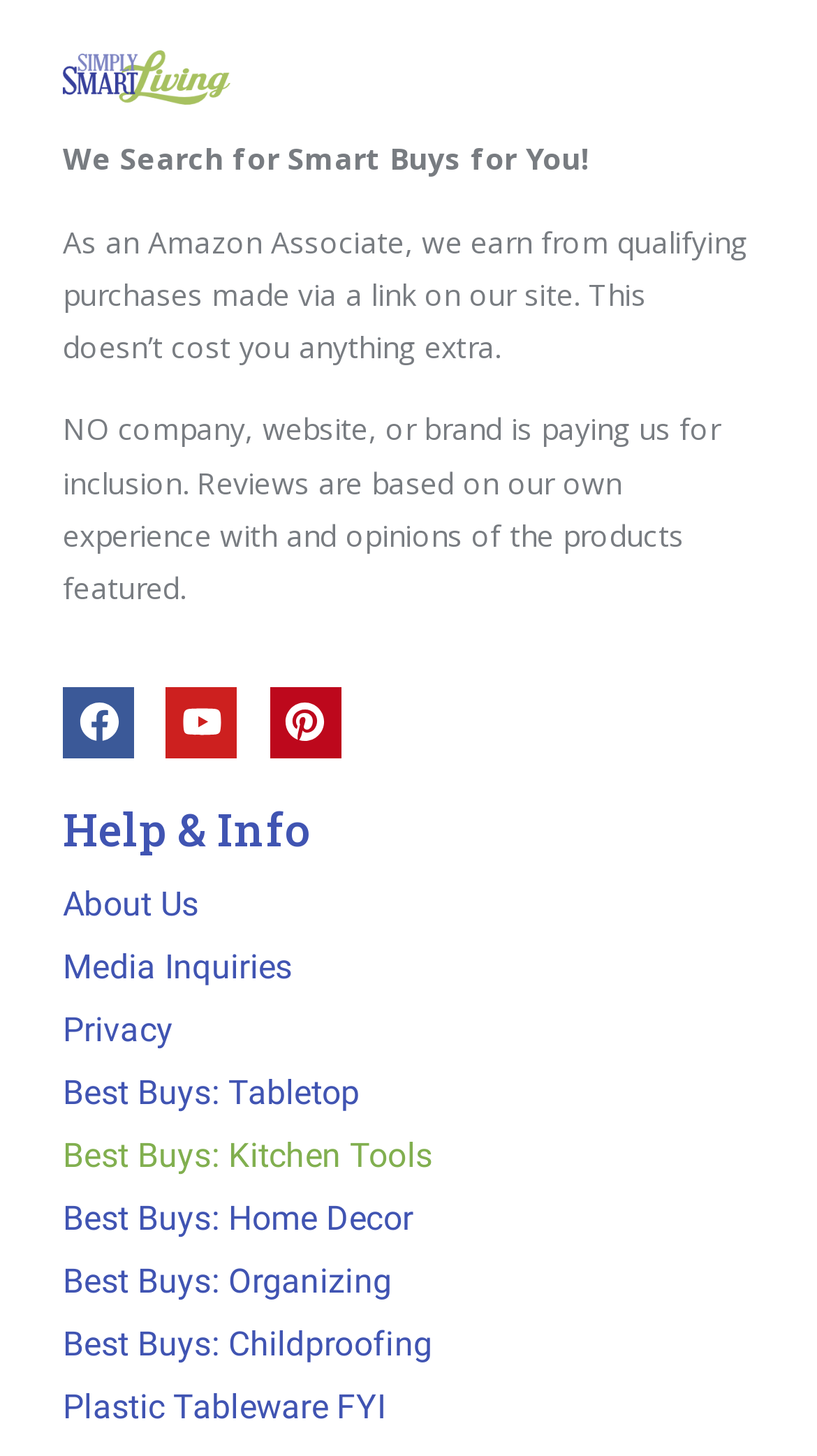Is the website affiliated with Amazon?
Offer a detailed and exhaustive answer to the question.

The website mentions that they earn from qualifying purchases made via links on their site, and they identify themselves as an Amazon Associate. This suggests that the website is affiliated with Amazon and earns commissions from sales made through their links.